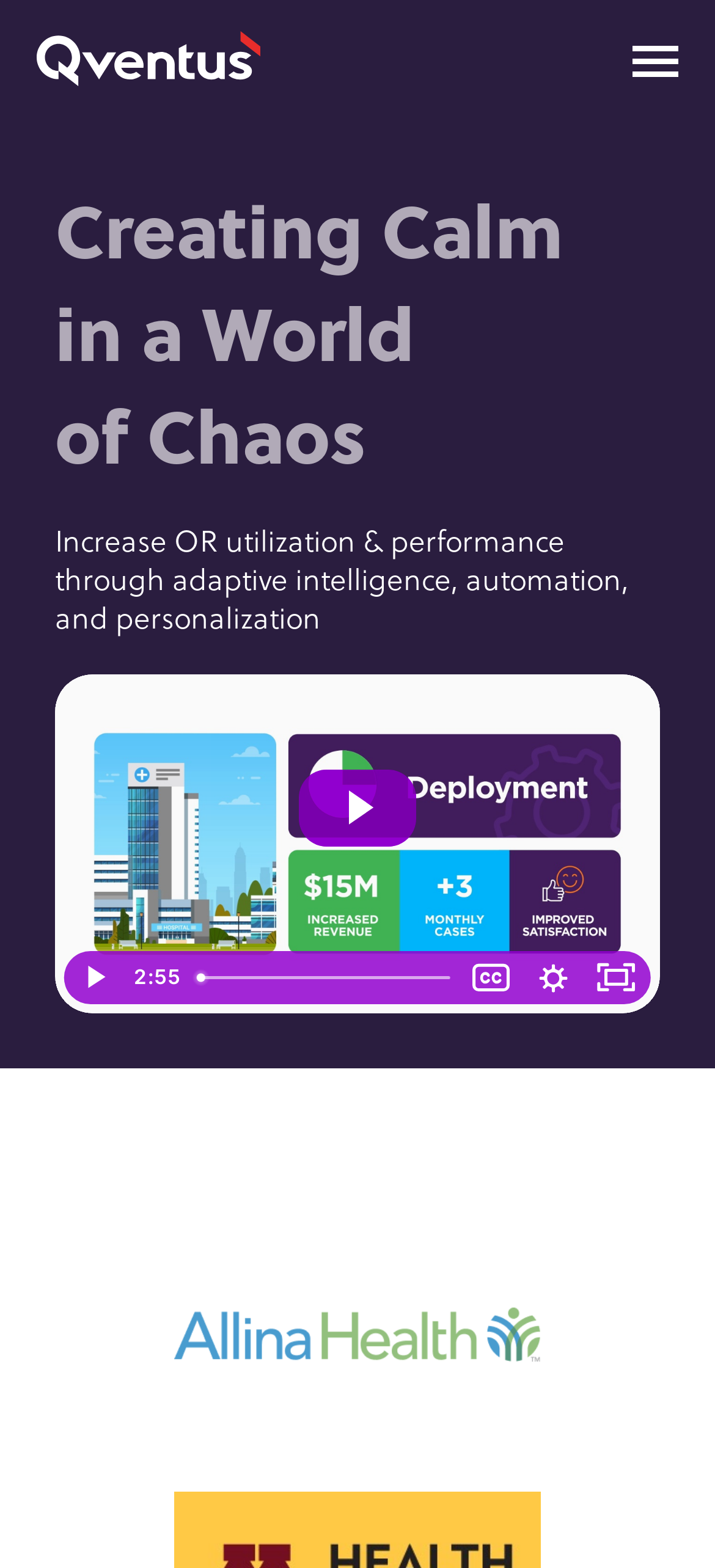What is the main topic of this webpage? Using the information from the screenshot, answer with a single word or phrase.

Healthcare